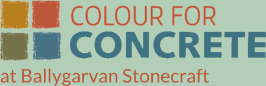How many colored squares are in the logo? Using the information from the screenshot, answer with a single word or phrase.

four